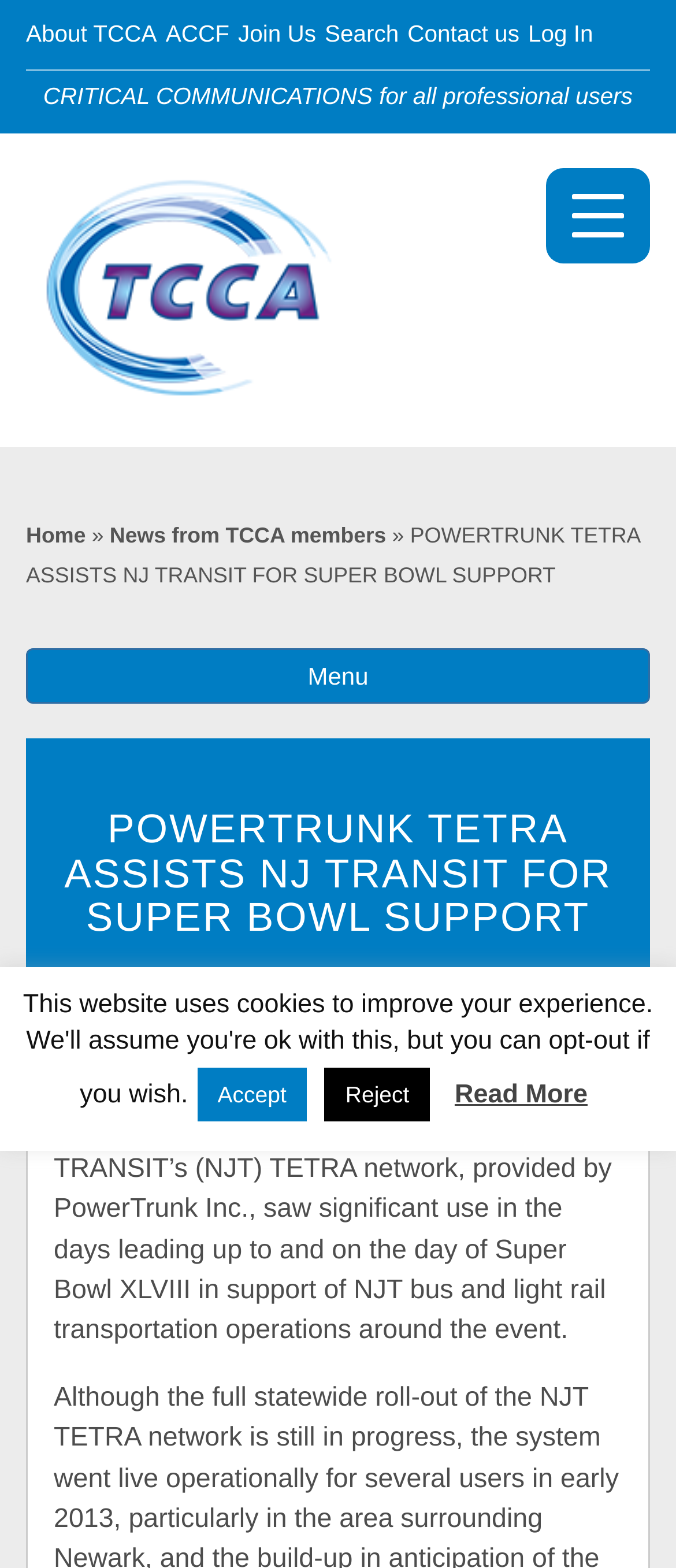Please determine the bounding box coordinates for the UI element described as: "Home".

[0.038, 0.333, 0.127, 0.349]